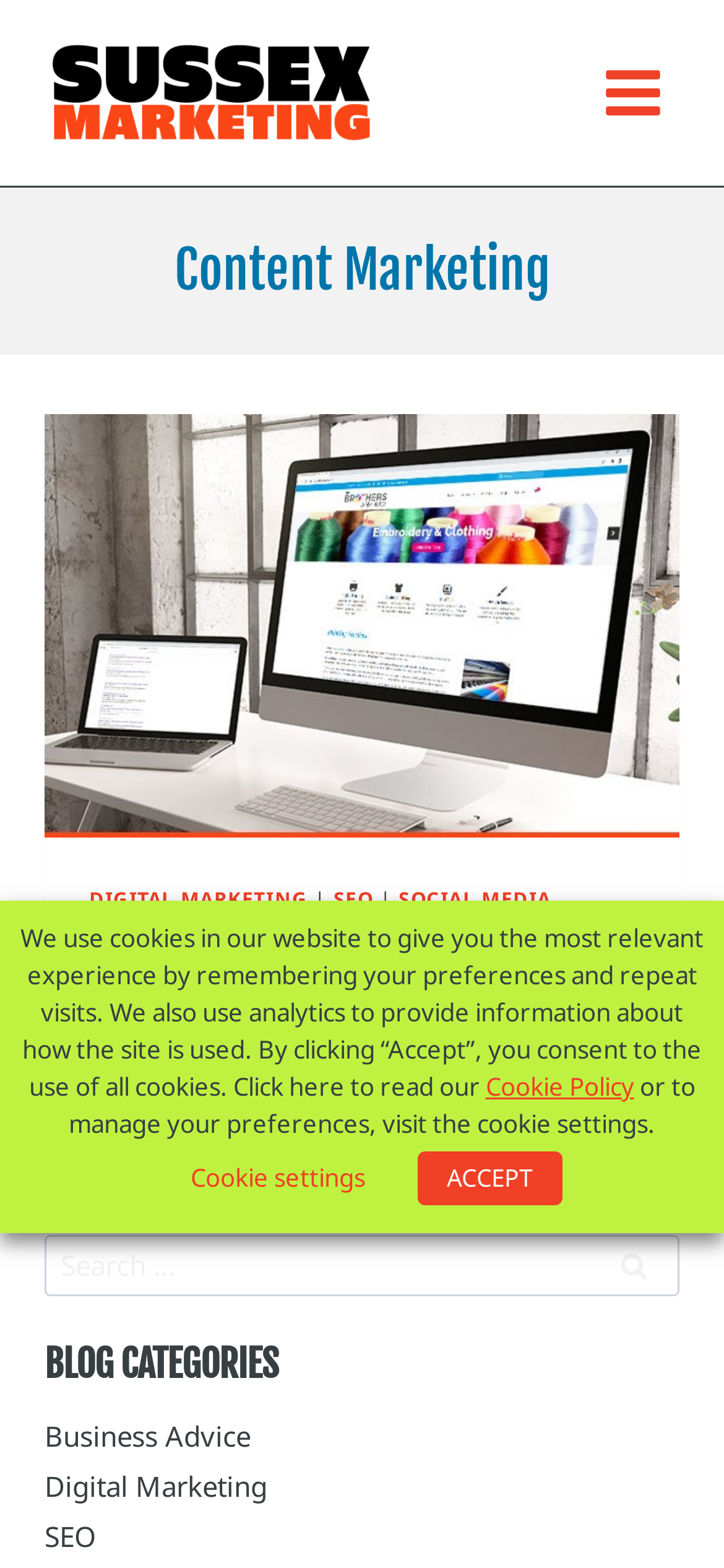Please provide a one-word or short phrase answer to the question:
How many links are listed under the first article?

4